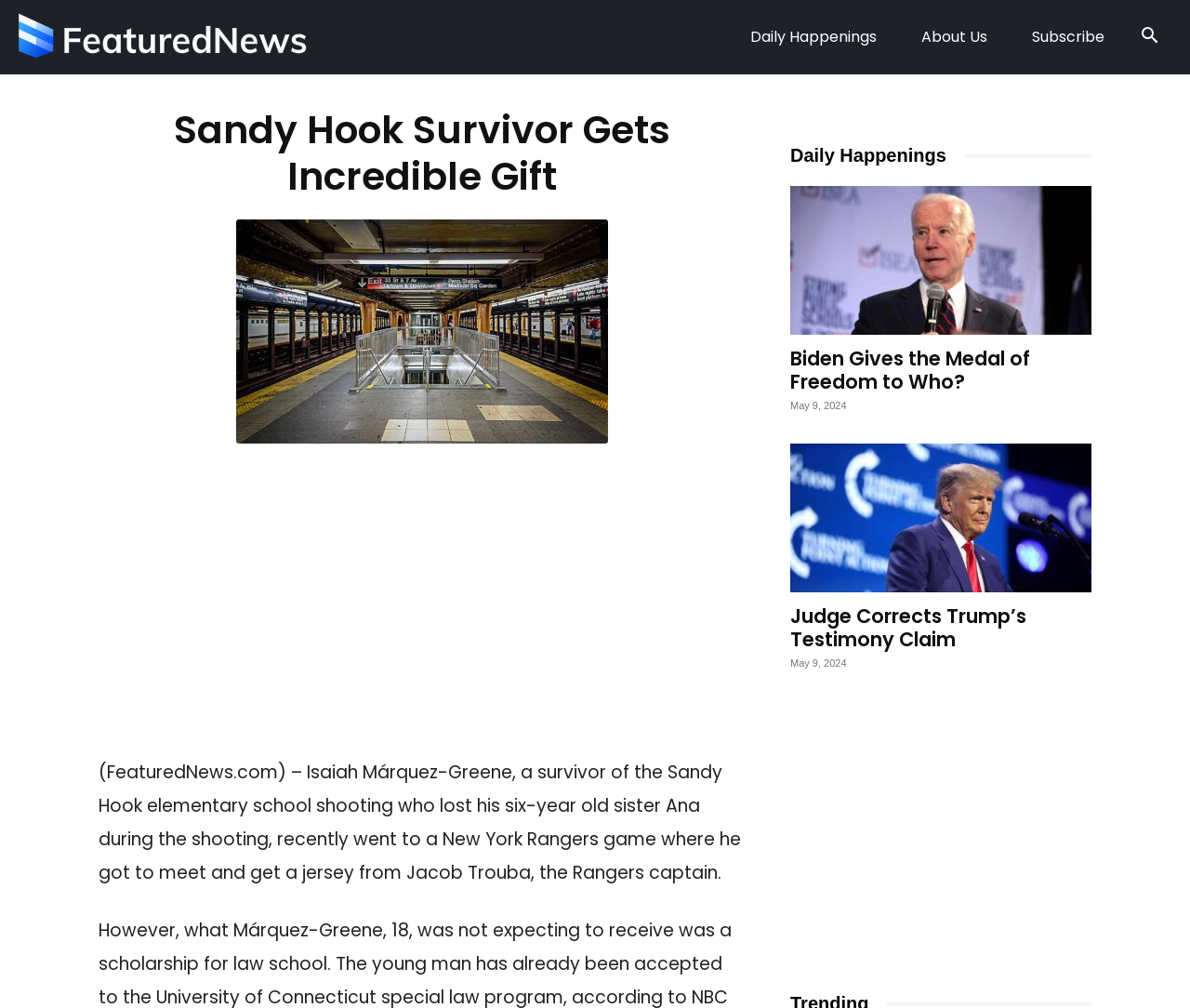Please specify the bounding box coordinates of the clickable region necessary for completing the following instruction: "View the Biden Gives the Medal of Freedom to Who? article". The coordinates must consist of four float numbers between 0 and 1, i.e., [left, top, right, bottom].

[0.664, 0.185, 0.917, 0.332]